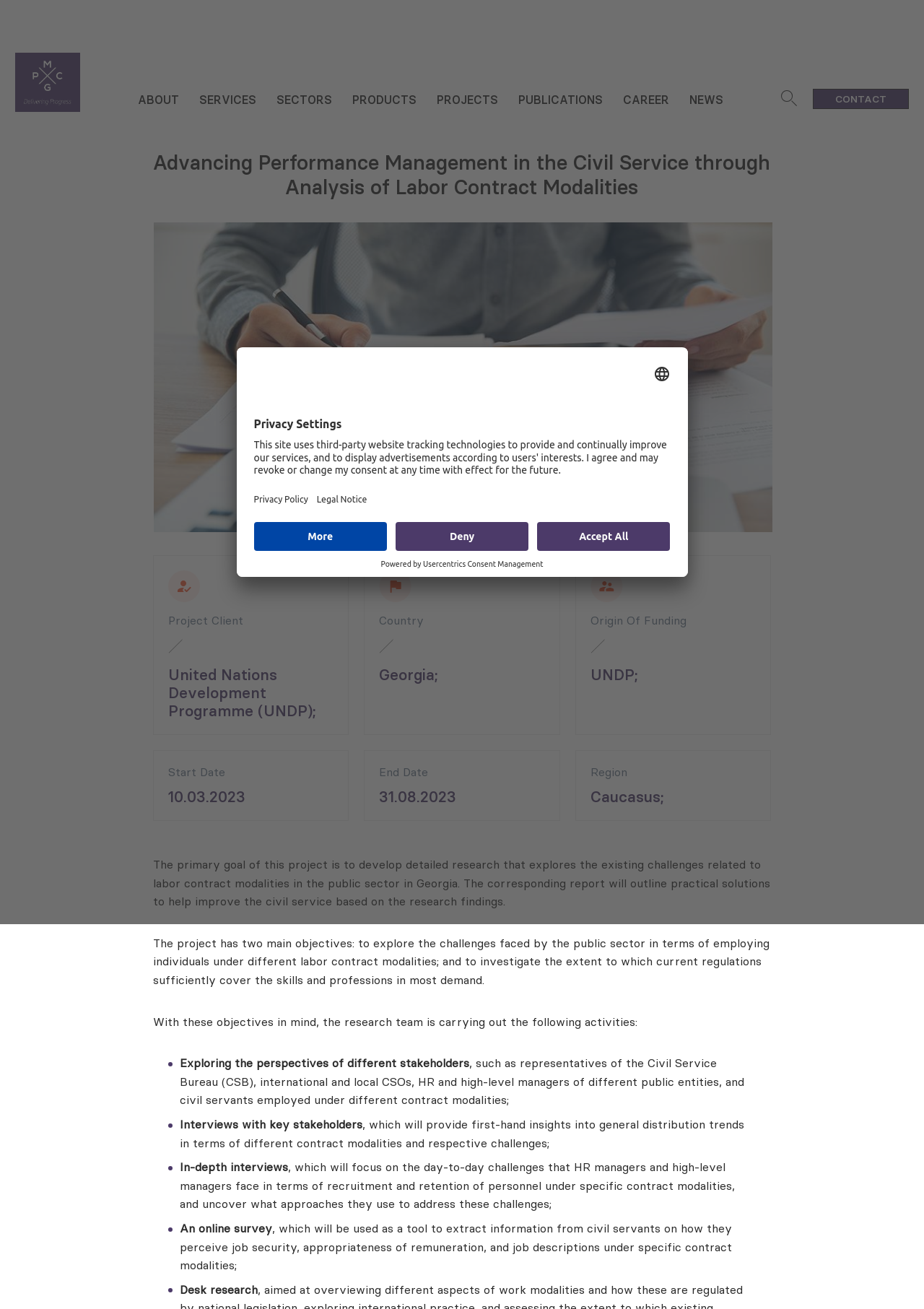Kindly determine the bounding box coordinates for the area that needs to be clicked to execute this instruction: "Get involved by becoming a member".

None